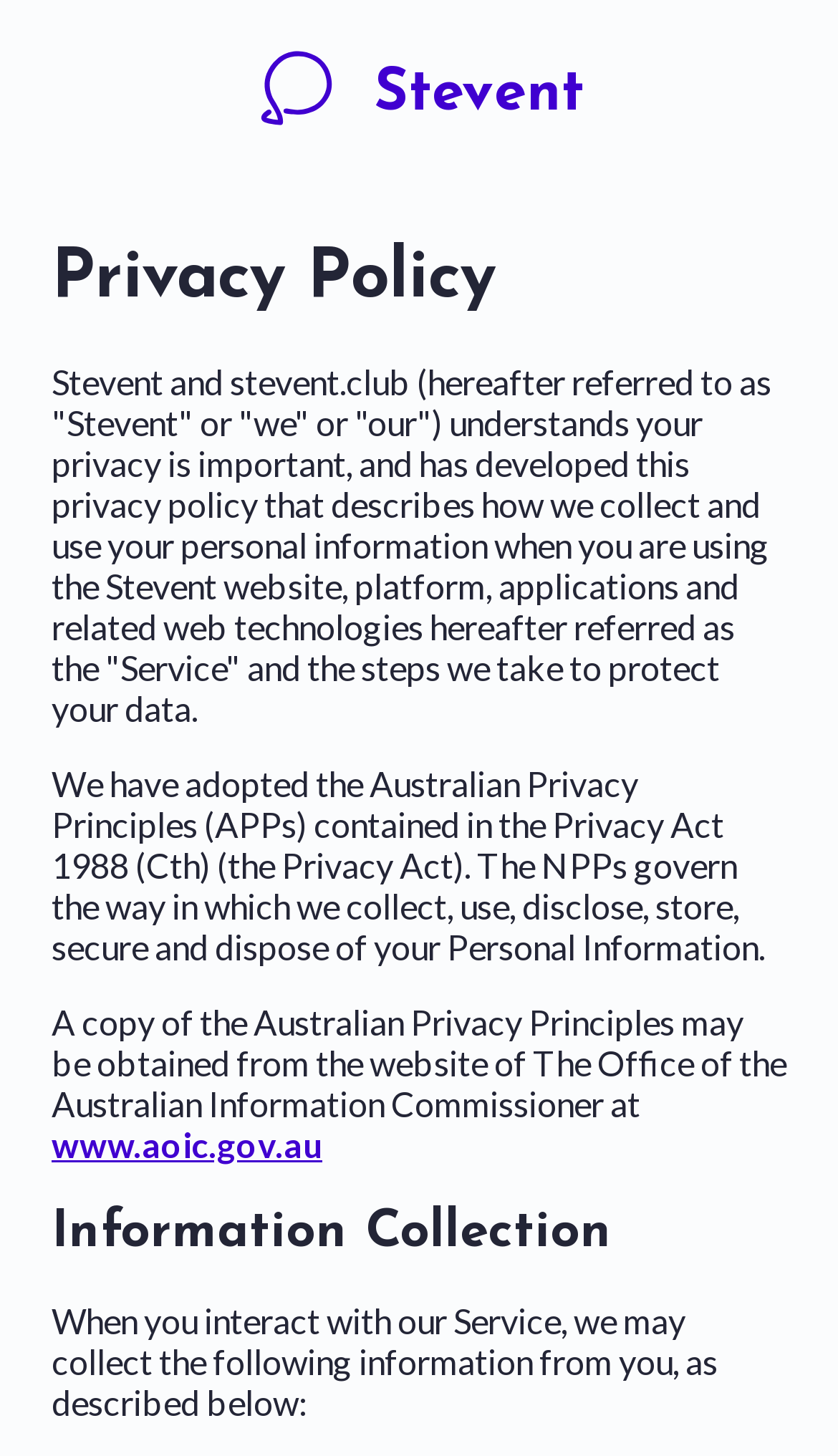What is the link below the 'Stevent' image?
Refer to the image and provide a one-word or short phrase answer.

Stevent Stevent